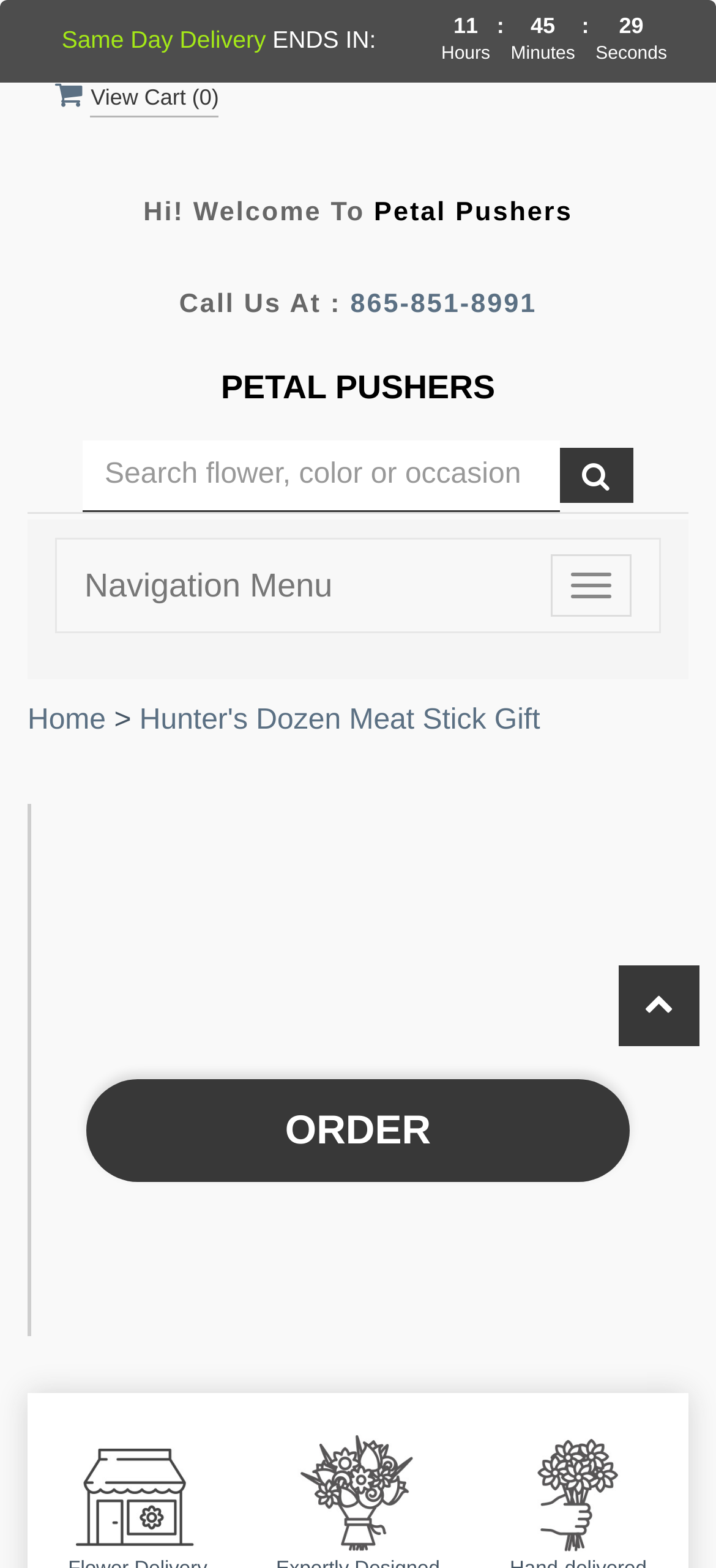What is the navigation menu button text?
Based on the image, answer the question in a detailed manner.

I found the navigation menu button text by looking at the button that is next to the link that says 'Navigation Menu', which is 'Toggle navigation'.